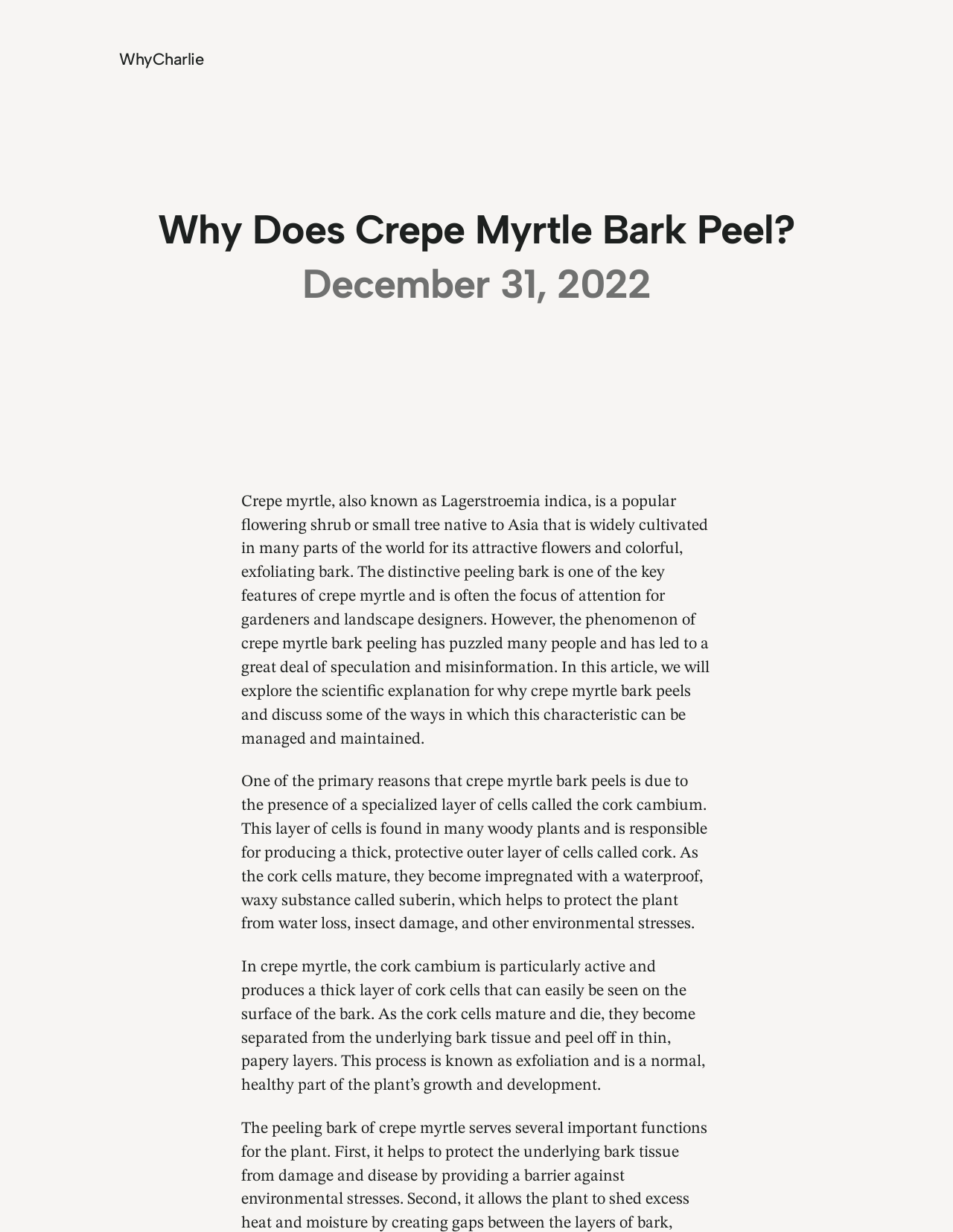Please reply to the following question using a single word or phrase: 
What is the characteristic of crepe myrtle bark?

Colorful and exfoliating